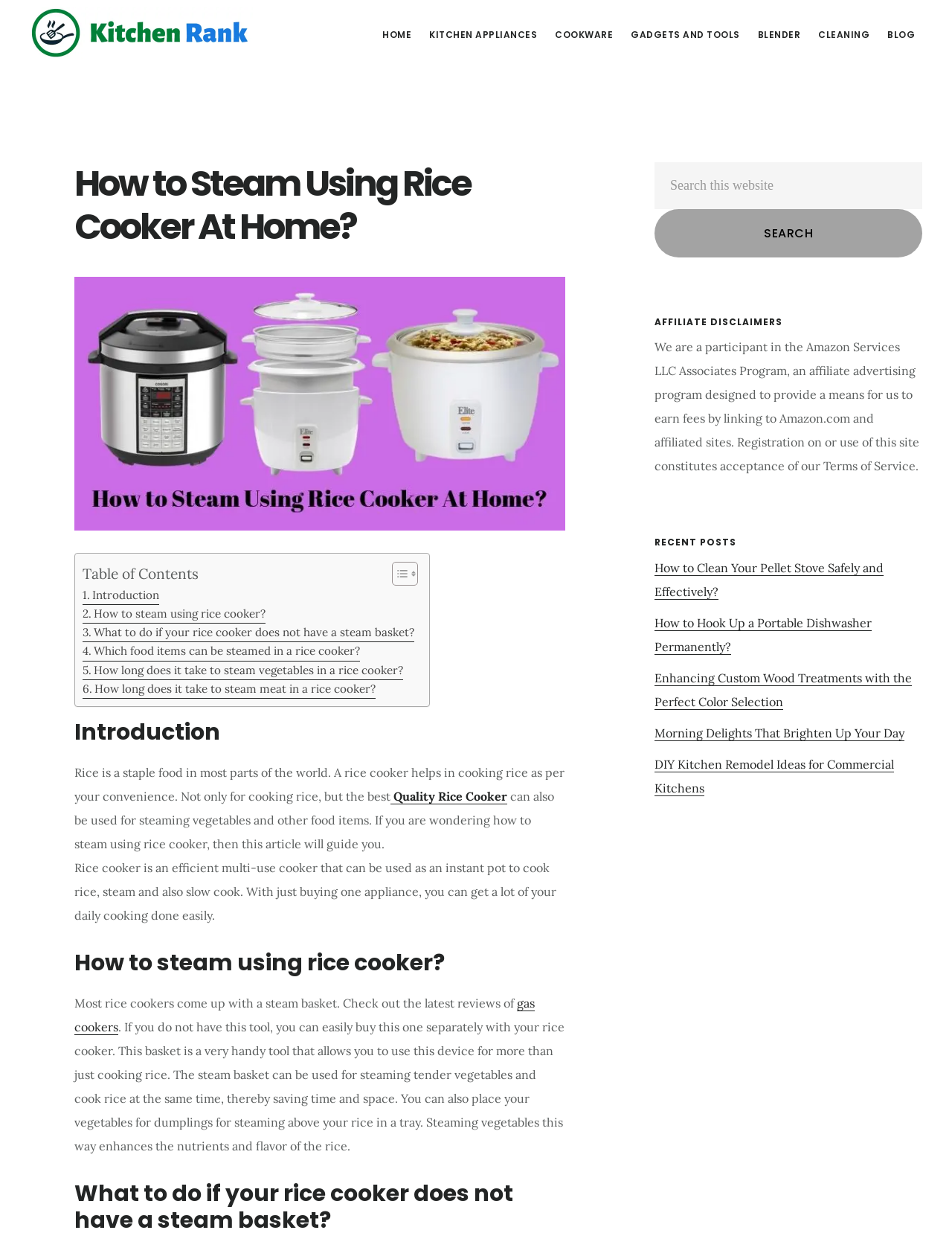Provide the bounding box coordinates for the UI element that is described by this text: "parent_node: Search this website value="Search"". The coordinates should be in the form of four float numbers between 0 and 1: [left, top, right, bottom].

[0.688, 0.17, 0.969, 0.209]